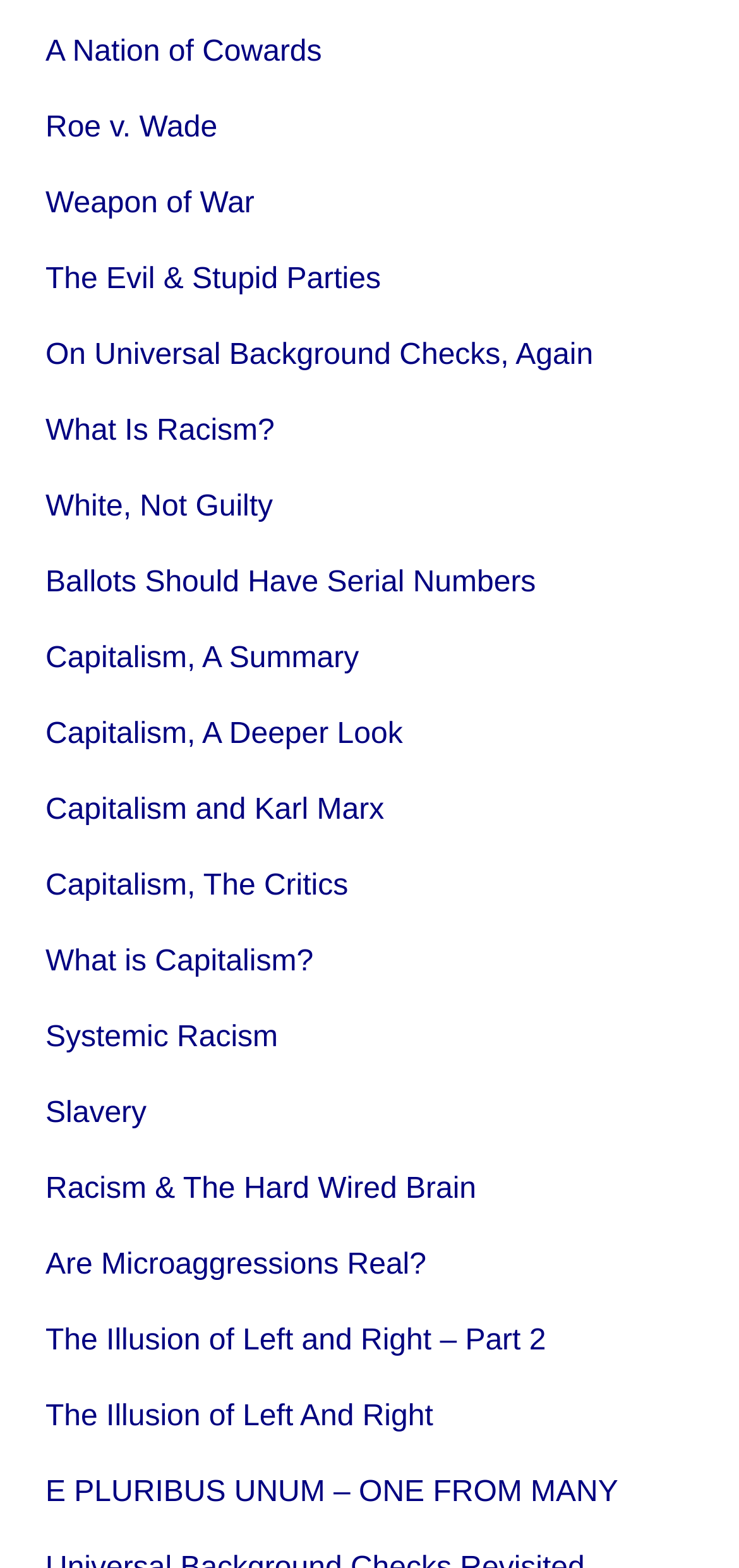Locate the bounding box coordinates of the element that should be clicked to fulfill the instruction: "click on 'A Nation of Cowards'".

[0.062, 0.023, 0.436, 0.044]